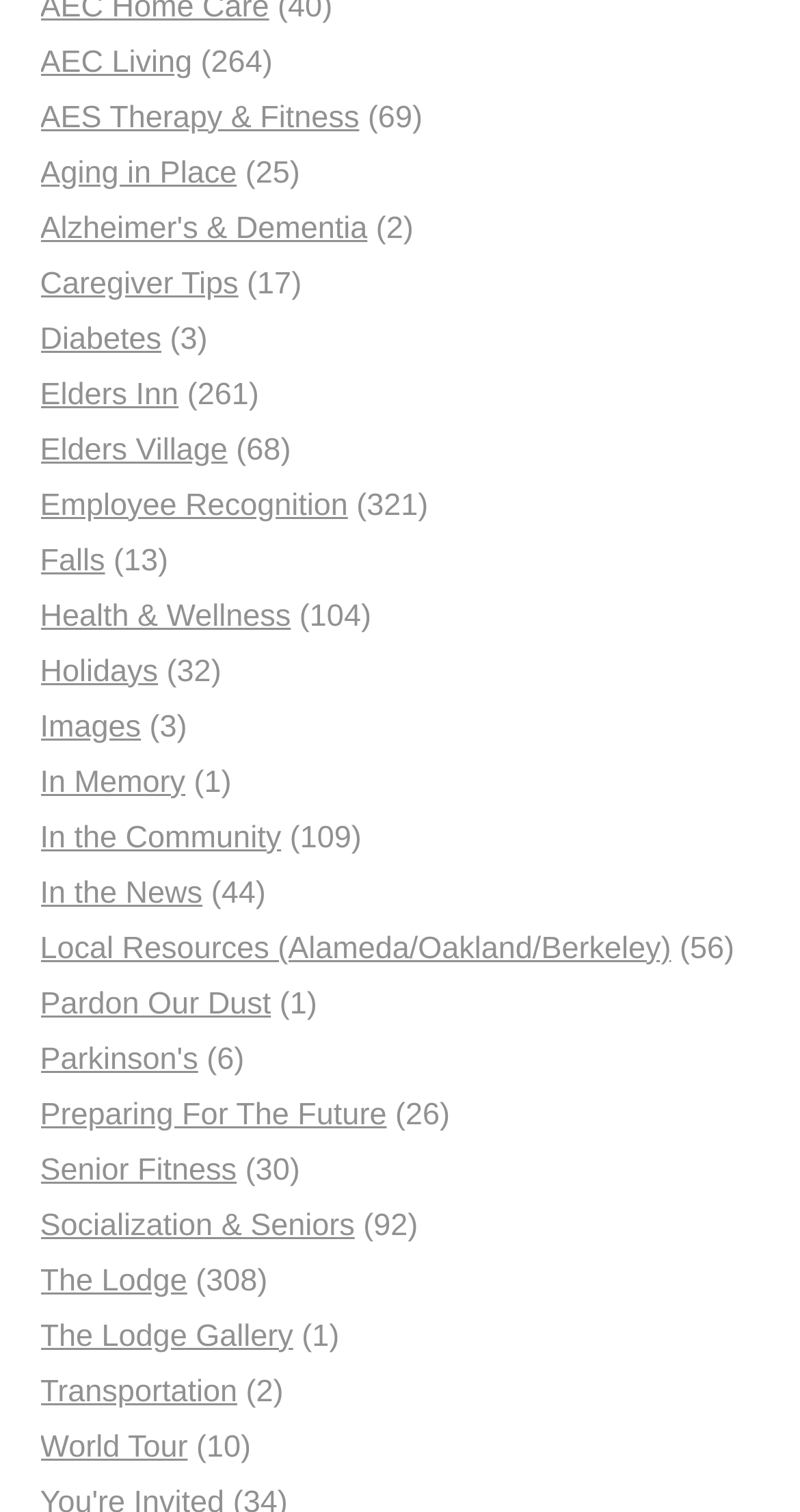Use a single word or phrase to answer the question:
How many StaticText elements are on this webpage?

268